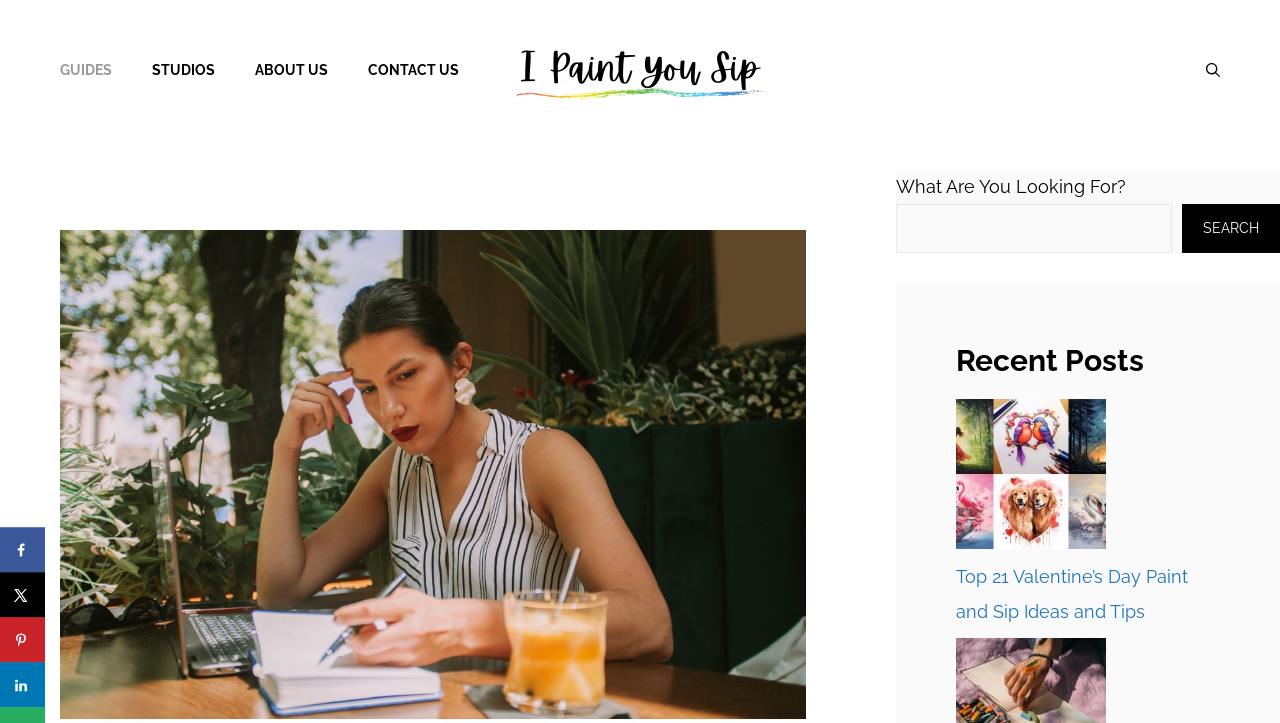Please predict the bounding box coordinates of the element's region where a click is necessary to complete the following instruction: "Read the recent post about Valentine's Day paint and sip ideas". The coordinates should be represented by four float numbers between 0 and 1, i.e., [left, top, right, bottom].

[0.747, 0.783, 0.928, 0.86]